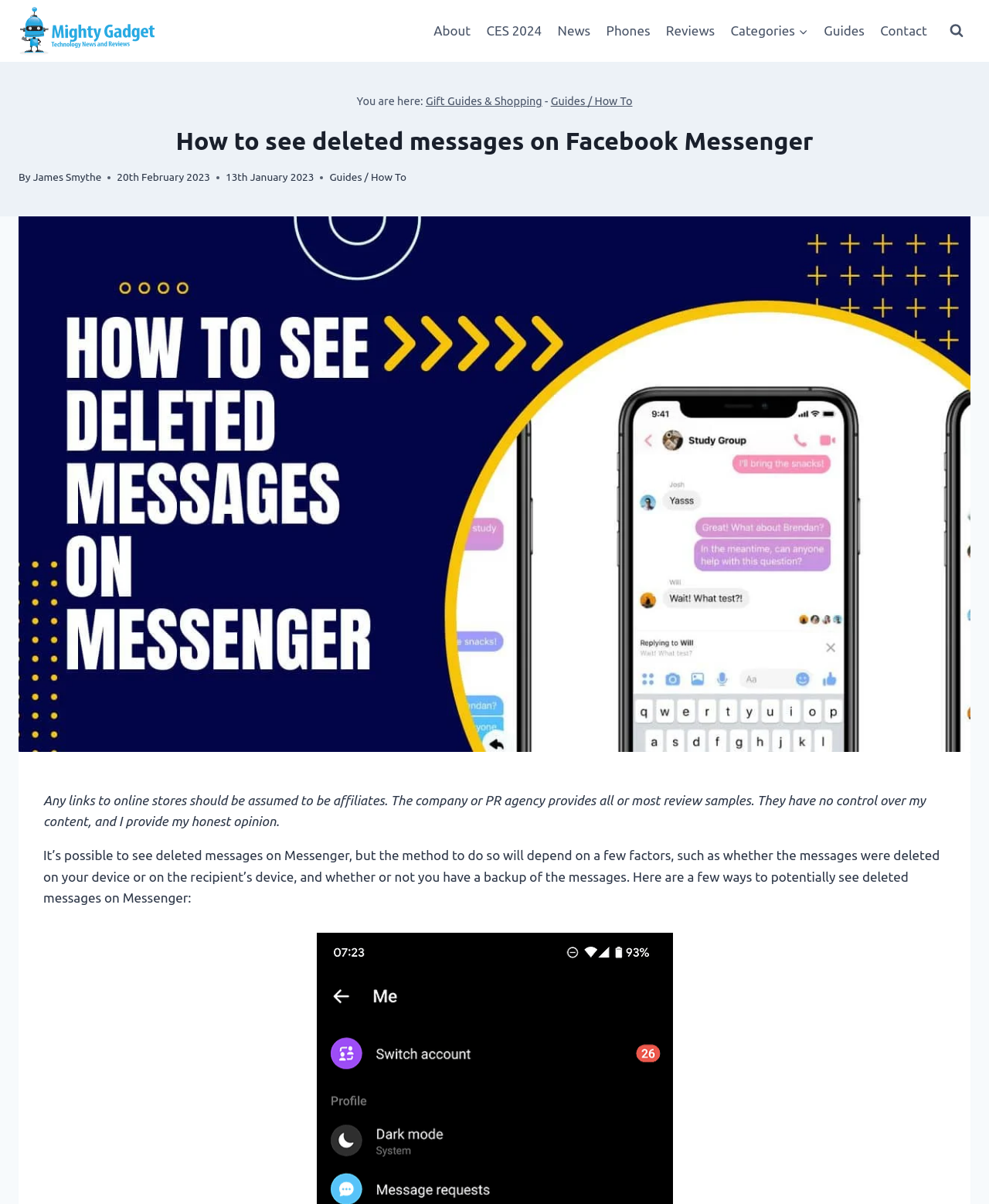Who wrote the article?
Please analyze the image and answer the question with as much detail as possible.

The author's name is mentioned in the article, specifically in the section where it says 'By' followed by the name 'James Smythe'.